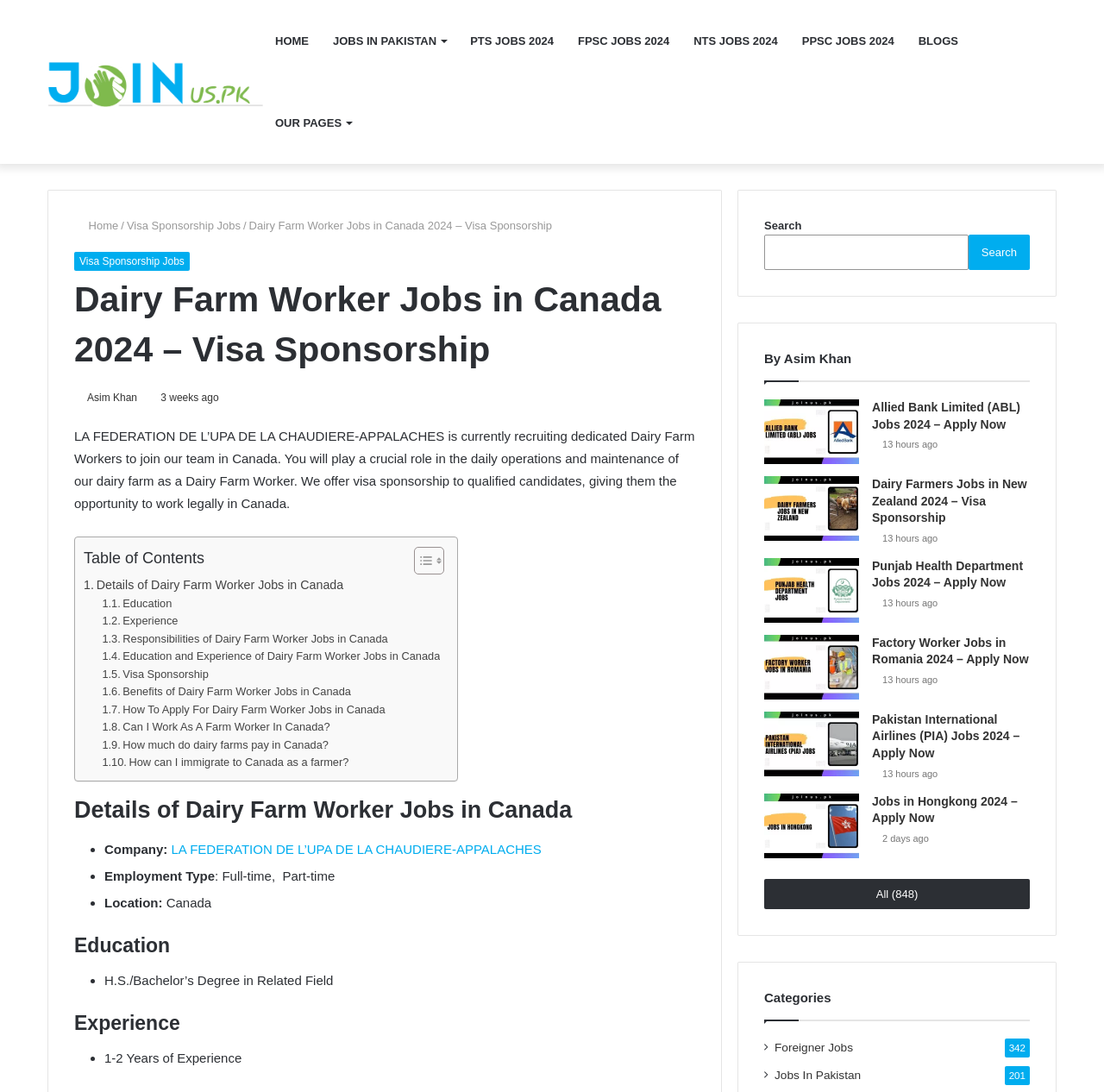Please mark the bounding box coordinates of the area that should be clicked to carry out the instruction: "View 'Allied Bank Limited (ABL) Jobs 2024 – Apply Now'".

[0.692, 0.366, 0.778, 0.425]